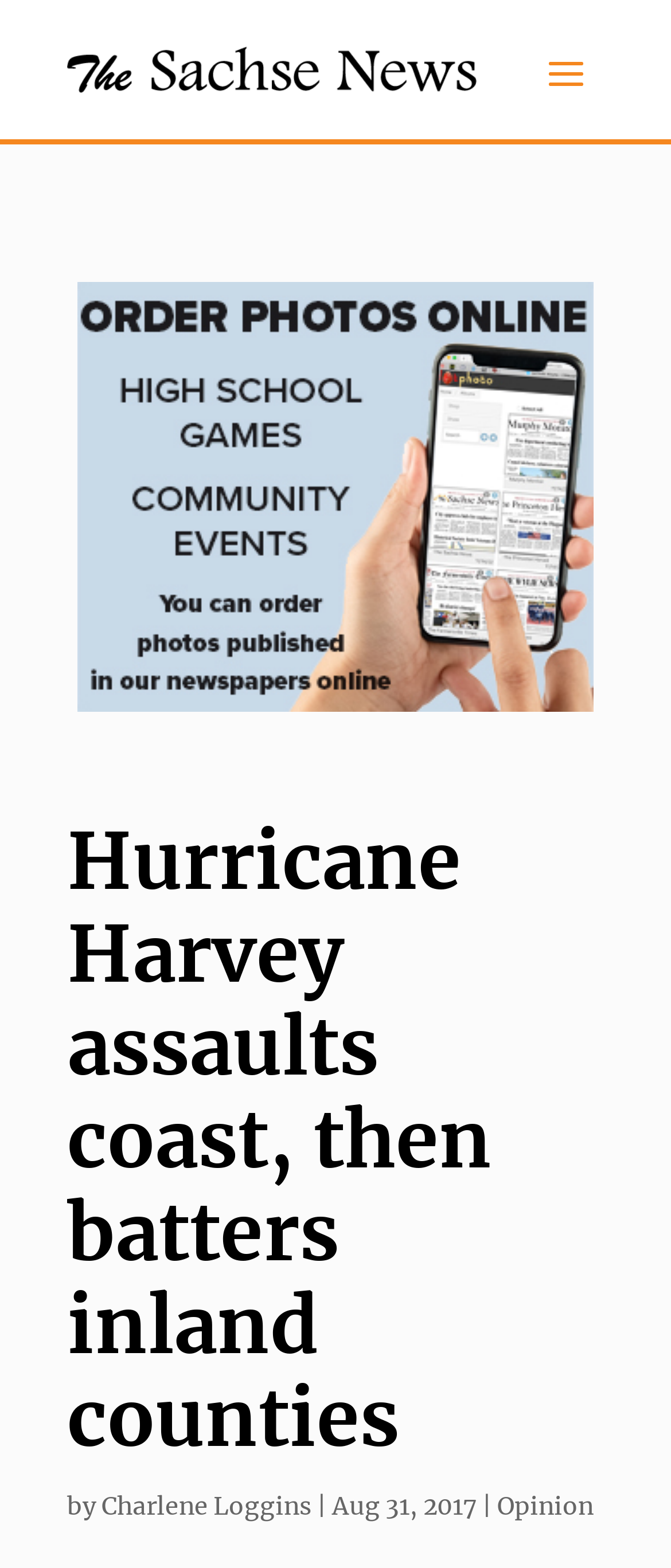How many links are in the top section of the webpage?
Refer to the screenshot and respond with a concise word or phrase.

2